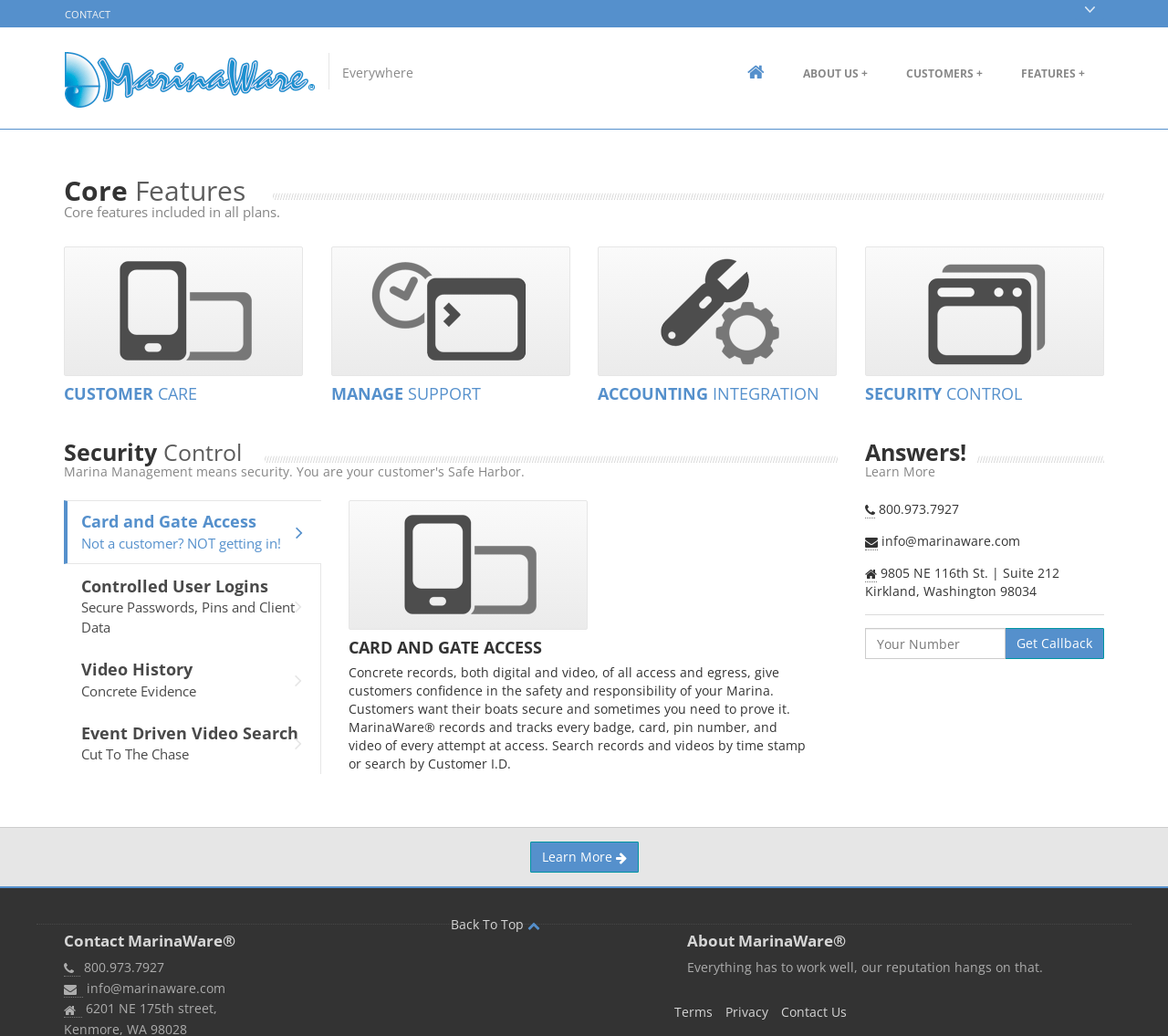What is the purpose of MarinaWare?
Refer to the image and provide a concise answer in one word or phrase.

Marina Management